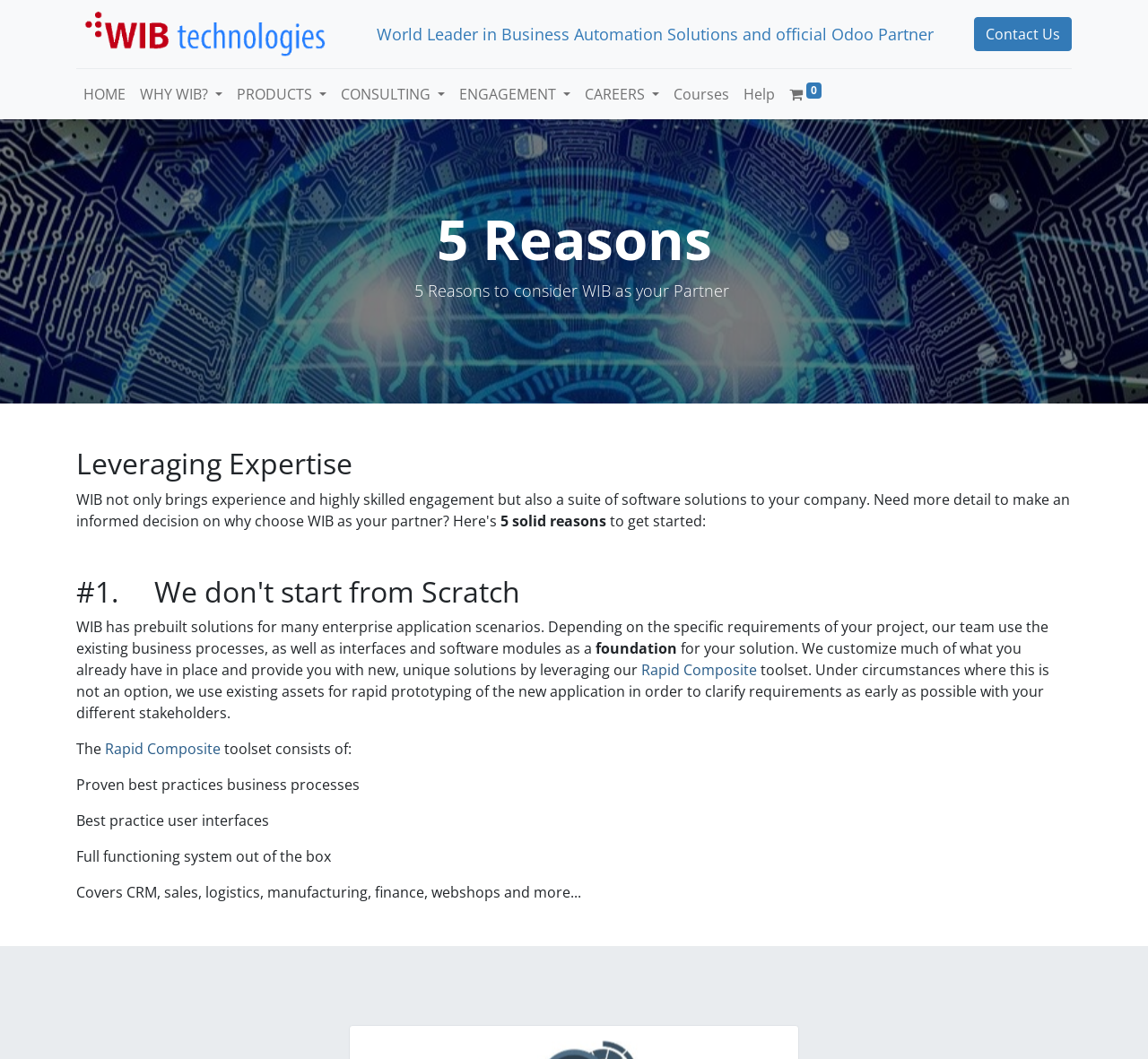Refer to the image and provide a thorough answer to this question:
What are the main sections of the website?

The main sections of the website can be found in the menu items at the top of the webpage, which include HOME, WHY WIB?, PRODUCTS, CONSULTING, ENGAGEMENT, CAREERS, Courses, and Help.